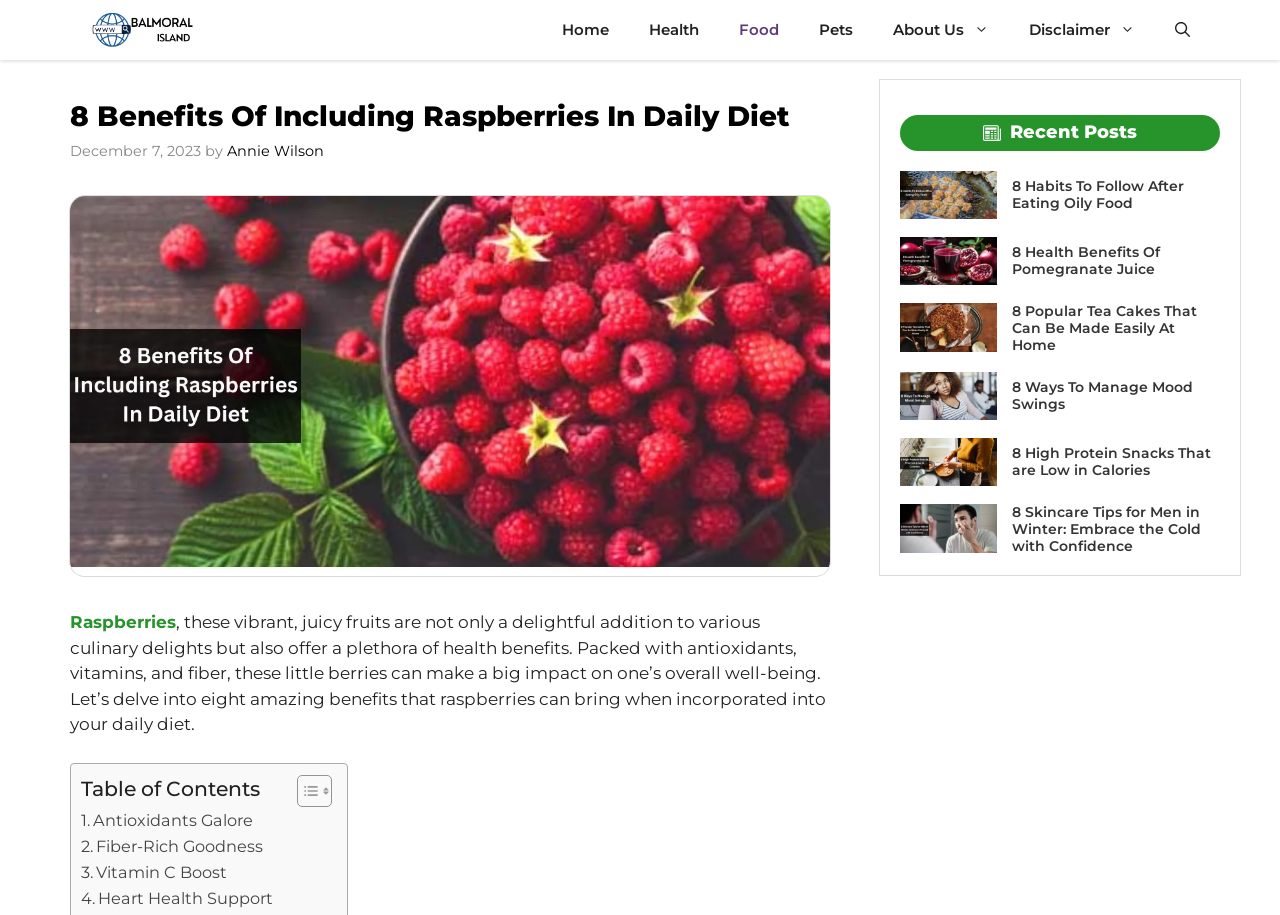Predict the bounding box coordinates for the UI element described as: "Toggle". The coordinates should be four float numbers between 0 and 1, presented as [left, top, right, bottom].

[0.22, 0.846, 0.256, 0.884]